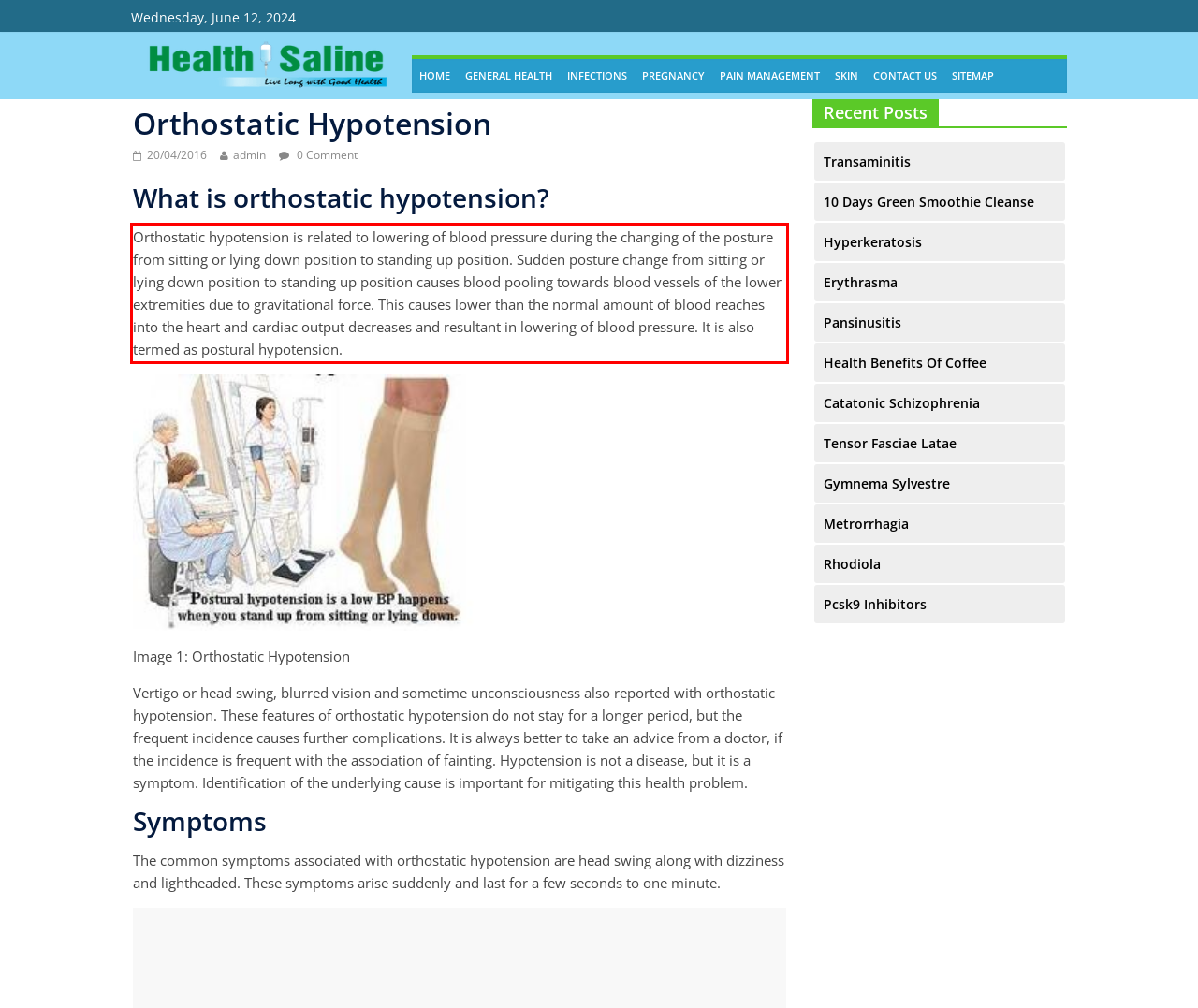Within the screenshot of a webpage, identify the red bounding box and perform OCR to capture the text content it contains.

Orthostatic hypotension is related to lowering of blood pressure during the changing of the posture from sitting or lying down position to standing up position. Sudden posture change from sitting or lying down position to standing up position causes blood pooling towards blood vessels of the lower extremities due to gravitational force. This causes lower than the normal amount of blood reaches into the heart and cardiac output decreases and resultant in lowering of blood pressure. It is also termed as postural hypotension.